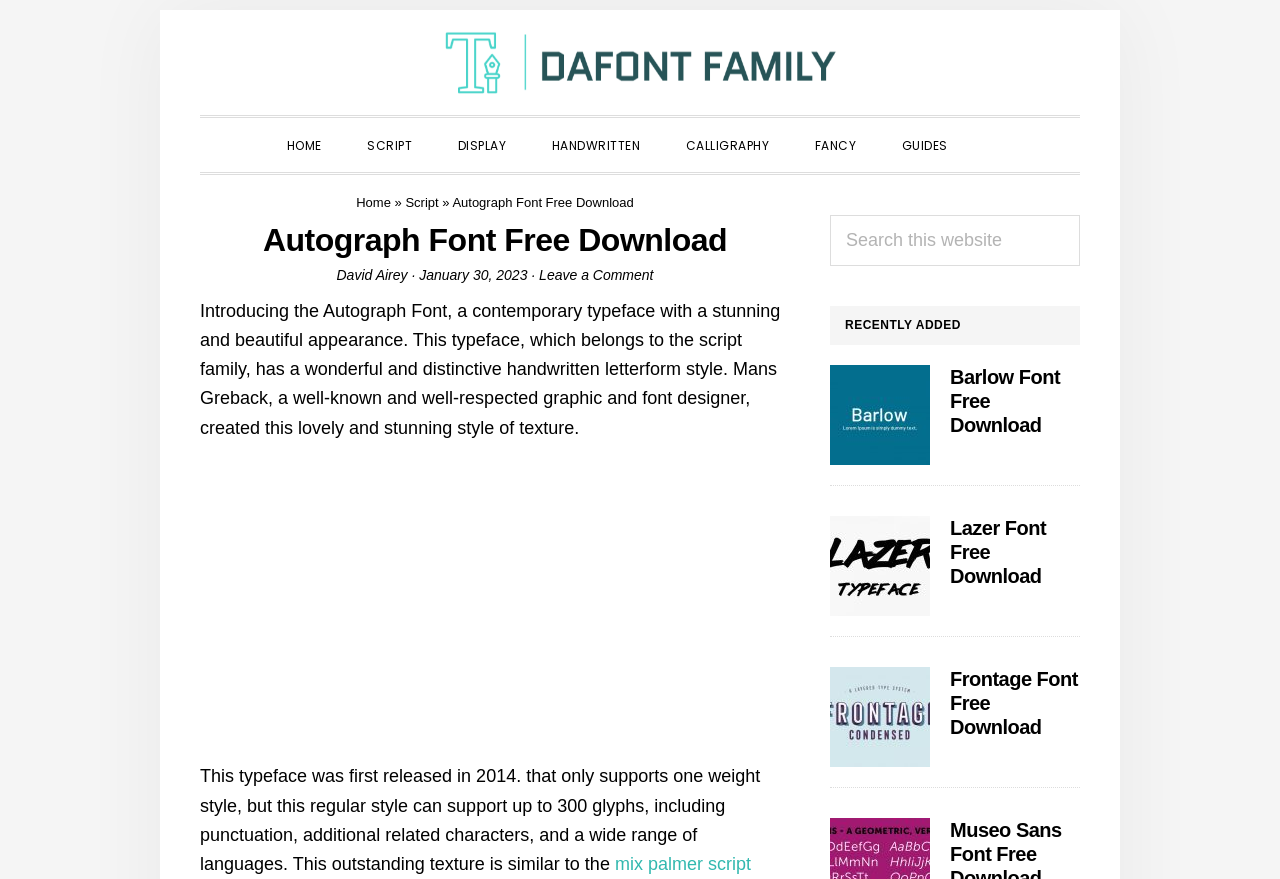Answer the question below in one word or phrase:
What is the name of the first recently added font listed in the primary sidebar?

Barlow Font